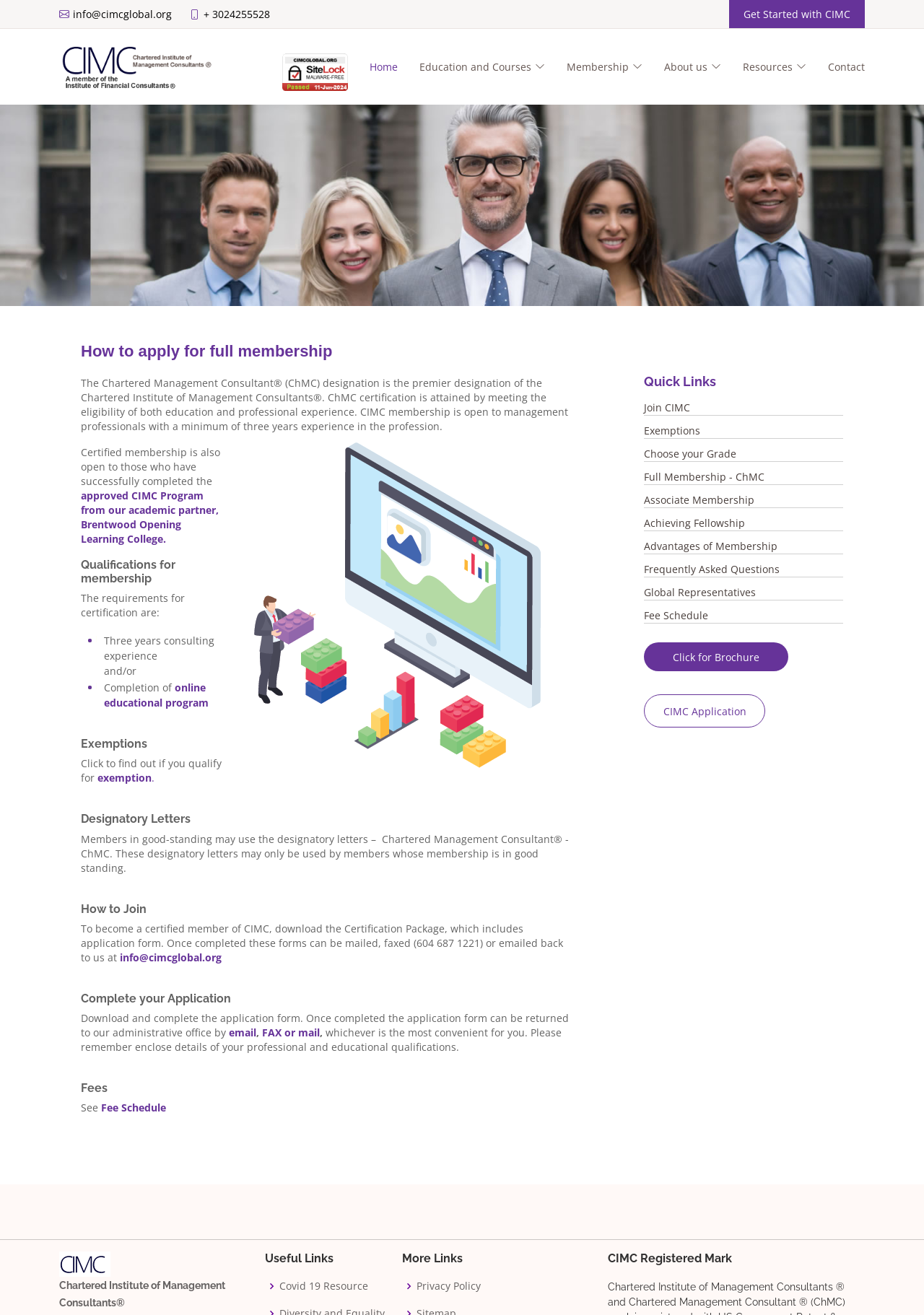Kindly determine the bounding box coordinates of the area that needs to be clicked to fulfill this instruction: "Go to the SPORT page".

None